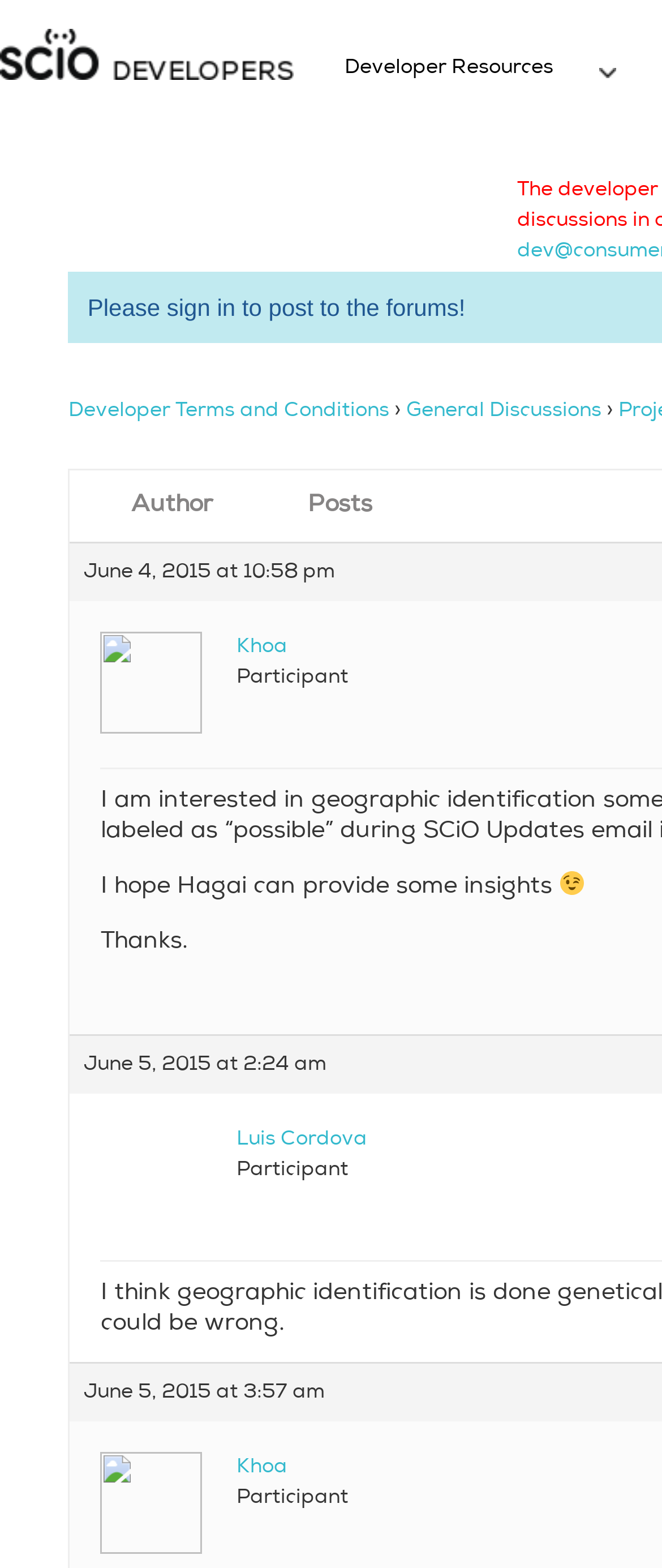Please answer the following question using a single word or phrase: 
How many discussion threads are visible on the webpage?

3